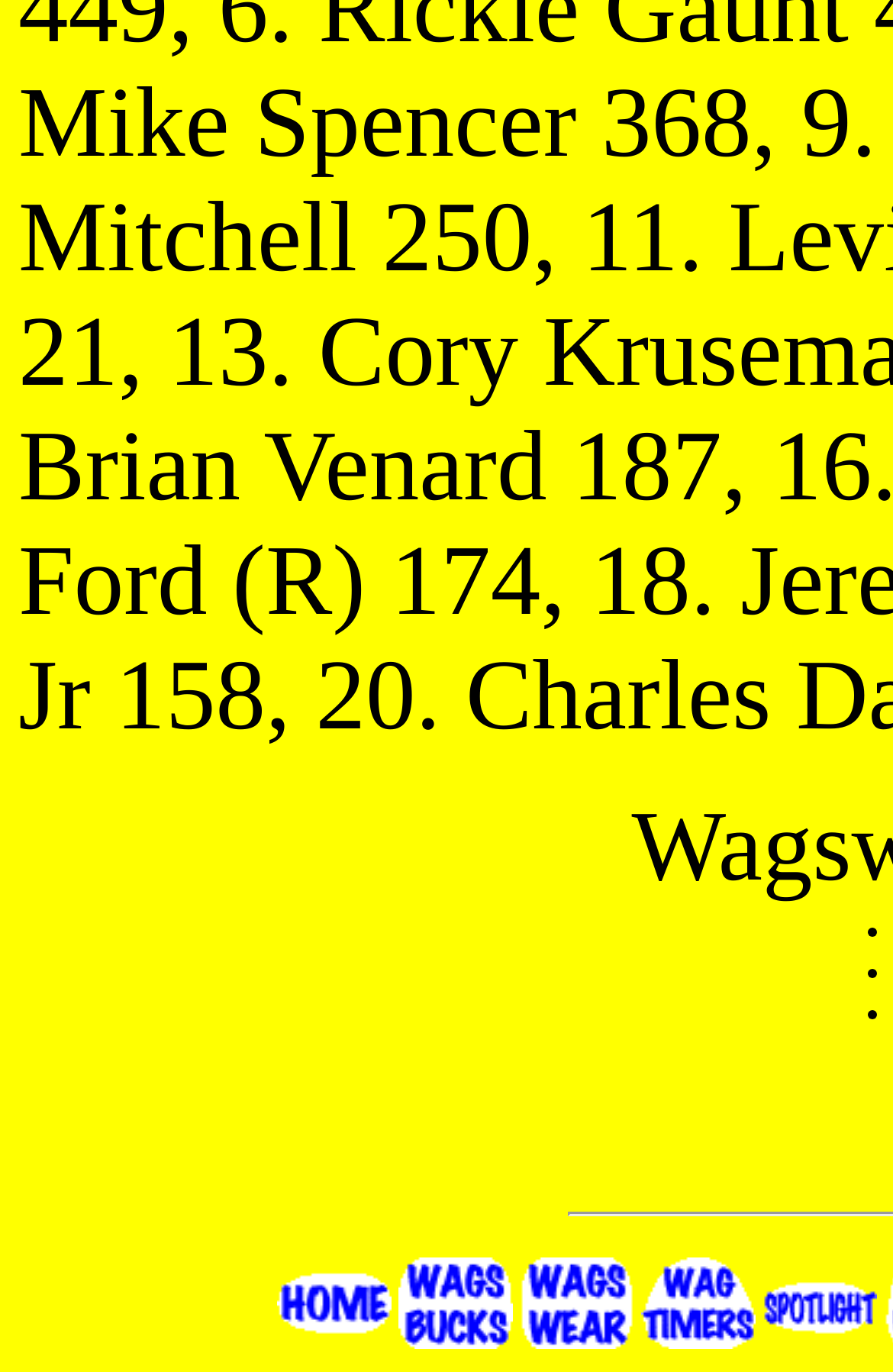From the webpage screenshot, predict the bounding box of the UI element that matches this description: "name="img102"".

[0.581, 0.928, 0.709, 0.957]